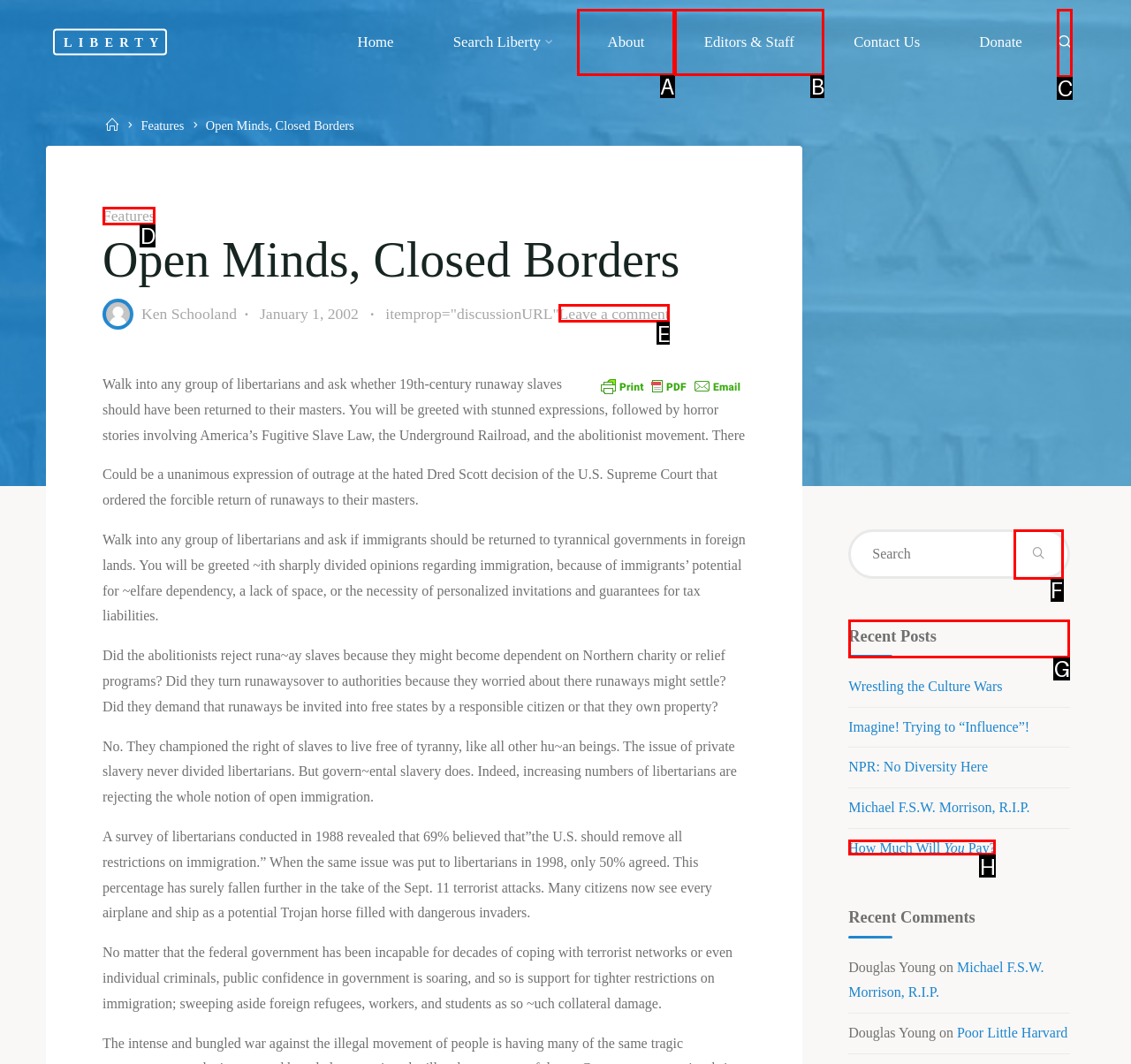Figure out which option to click to perform the following task: View the 'Recent Posts'
Provide the letter of the correct option in your response.

G